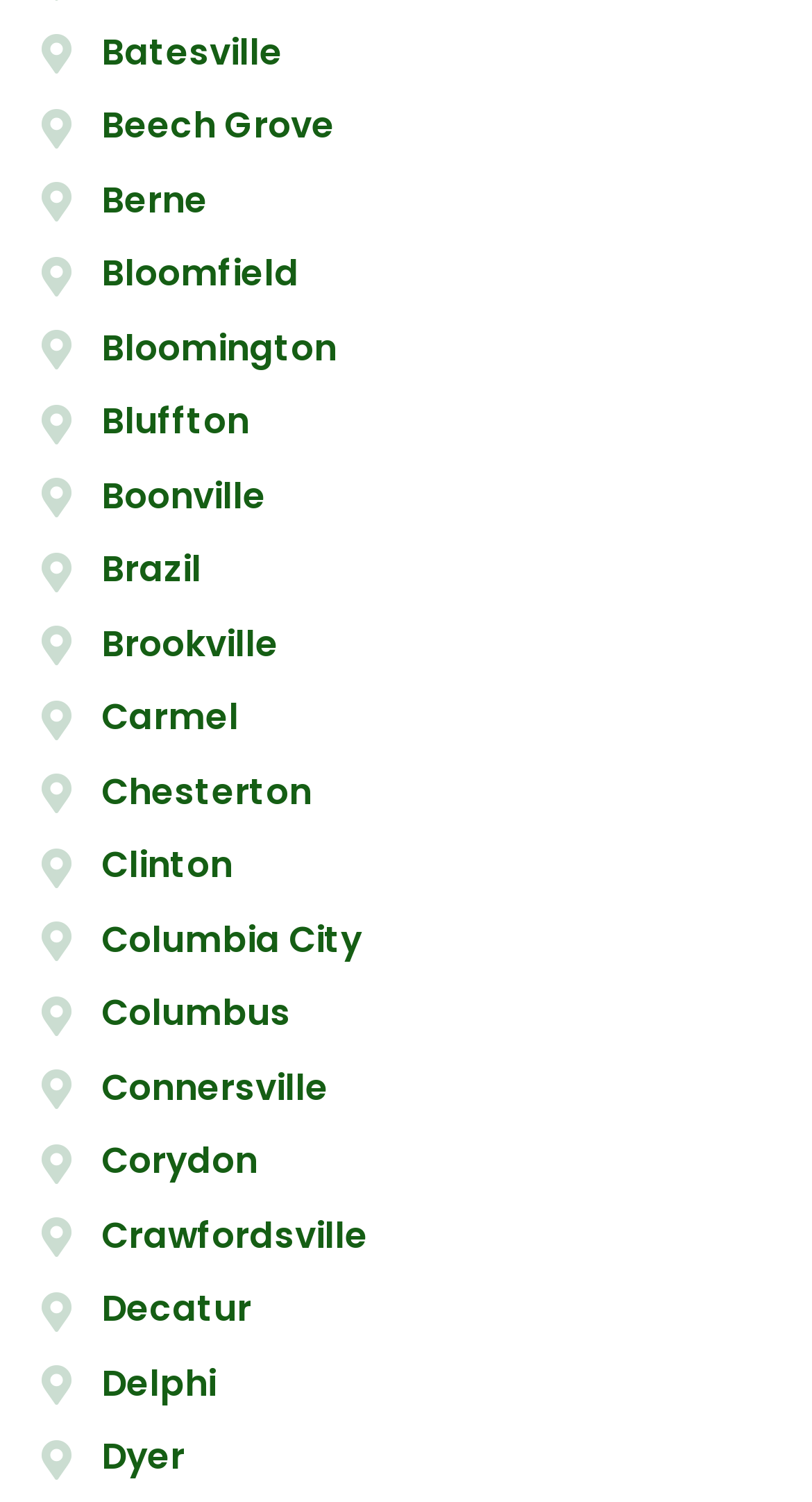Determine the bounding box coordinates for the region that must be clicked to execute the following instruction: "explore Carmel".

[0.051, 0.461, 0.949, 0.496]